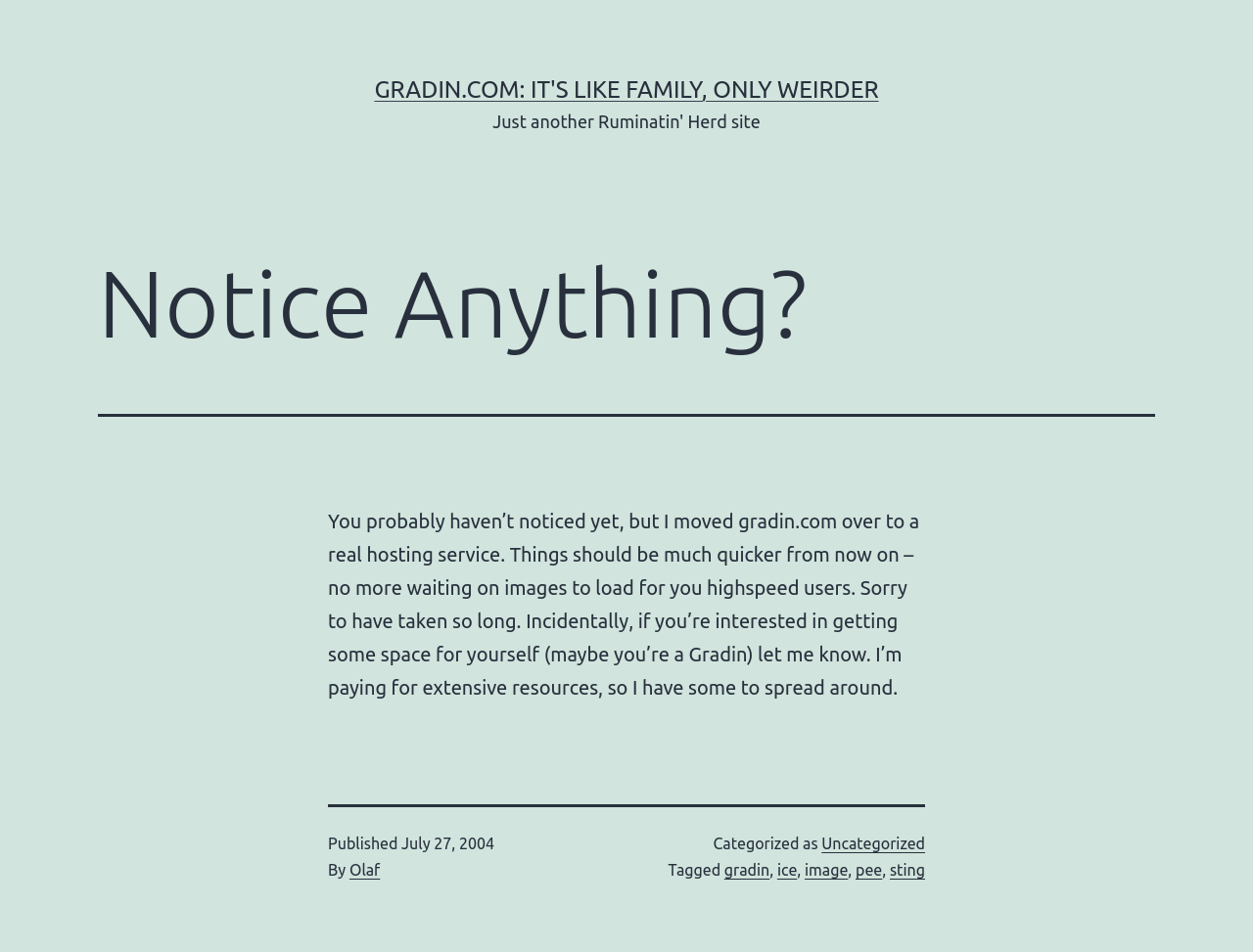Determine the bounding box coordinates for the clickable element required to fulfill the instruction: "Click on the link to view posts by Olaf". Provide the coordinates as four float numbers between 0 and 1, i.e., [left, top, right, bottom].

[0.279, 0.905, 0.303, 0.923]